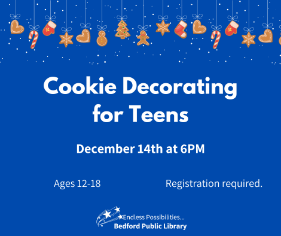By analyzing the image, answer the following question with a detailed response: What is the date of the Cookie Decorating event?

The date of the Cookie Decorating event can be found in the caption, which mentions that the event will take place on December 14th at 6 PM.